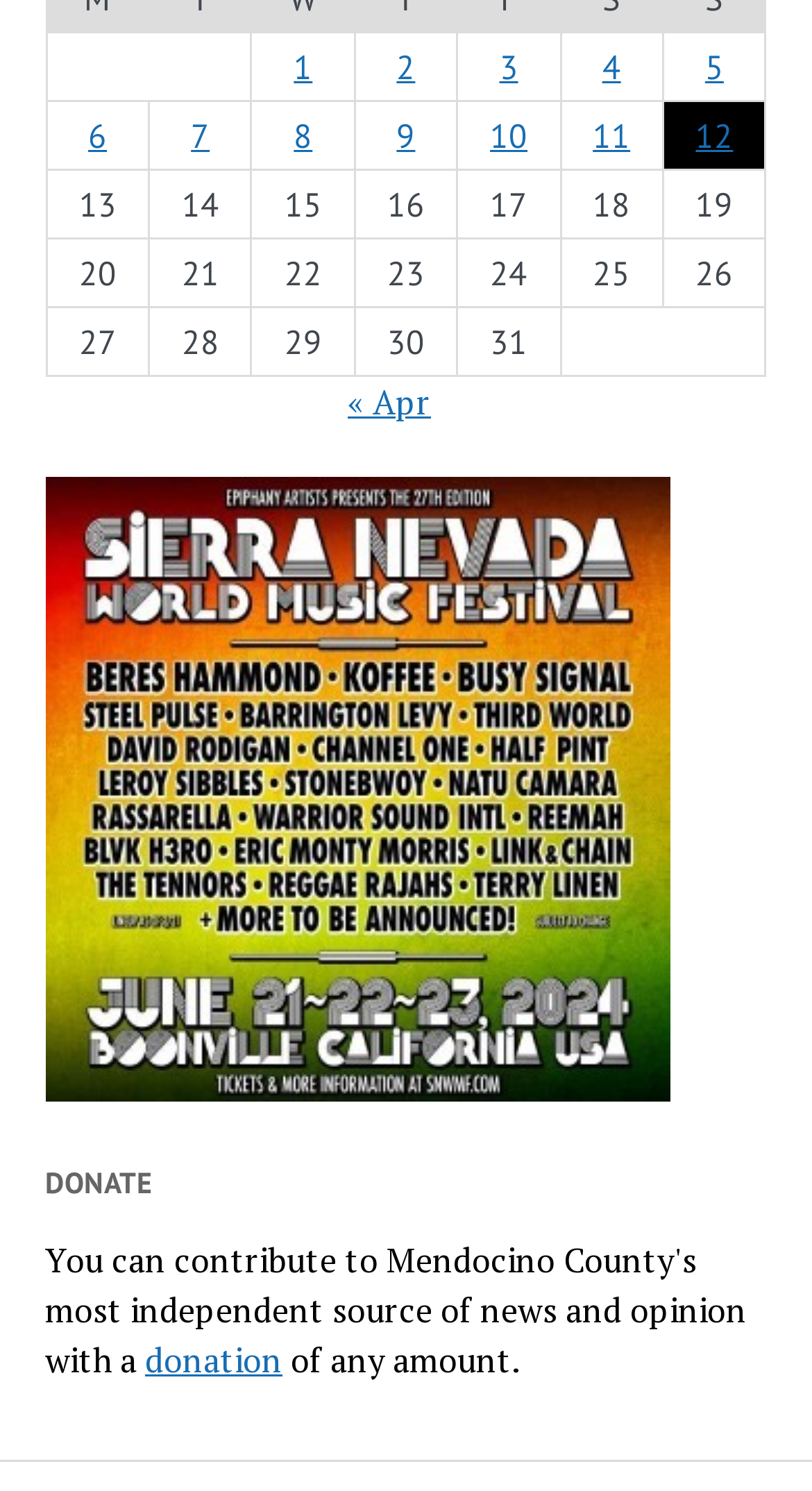Based on the image, give a detailed response to the question: What is the purpose of the 'DONATE' section?

I analyzed the 'DONATE' section and found the text 'of any amount', which suggests that the purpose of this section is to accept donations of any amount.